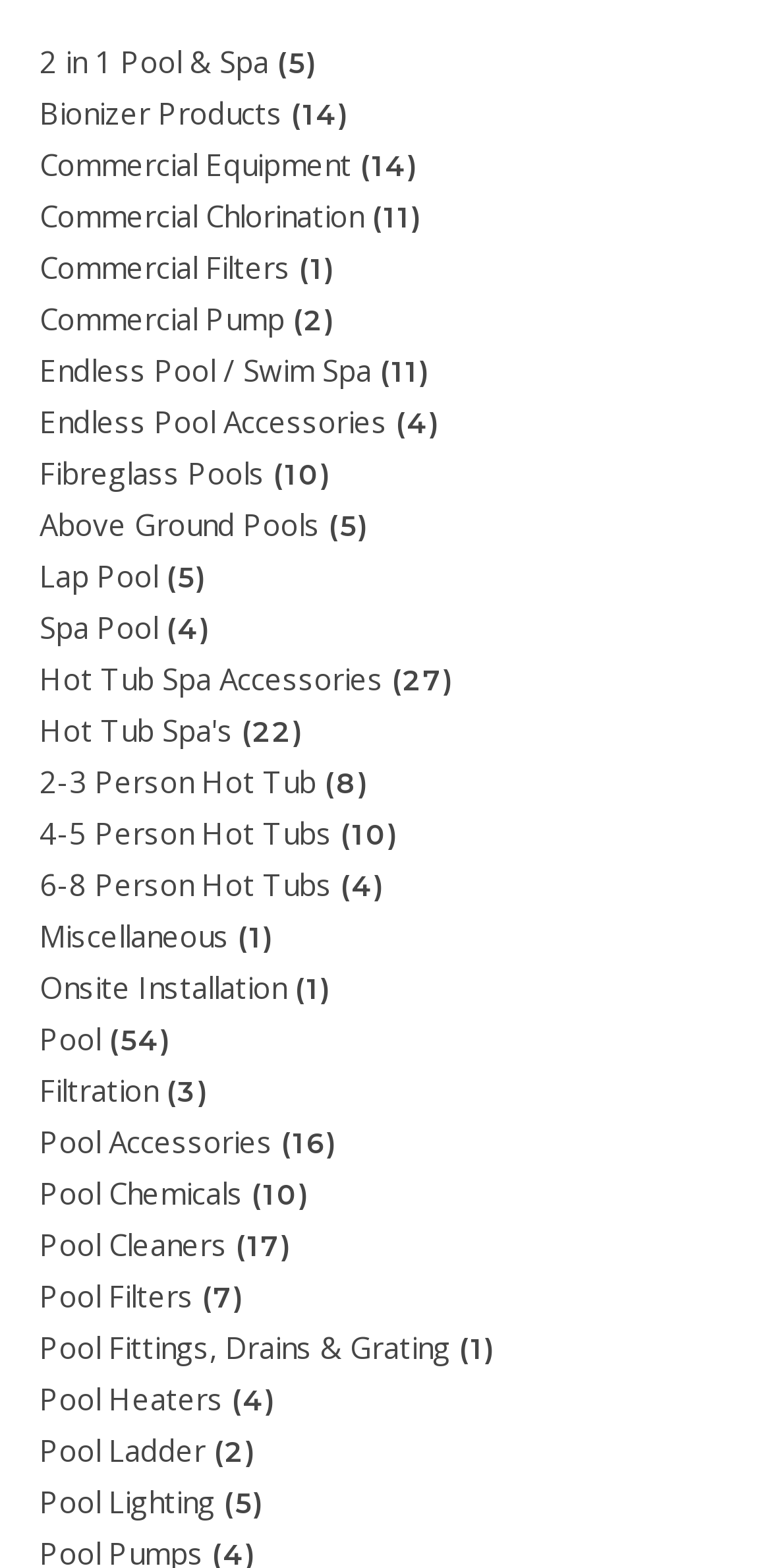Give a short answer to this question using one word or a phrase:
What is the product with the fewest items?

Miscellaneous